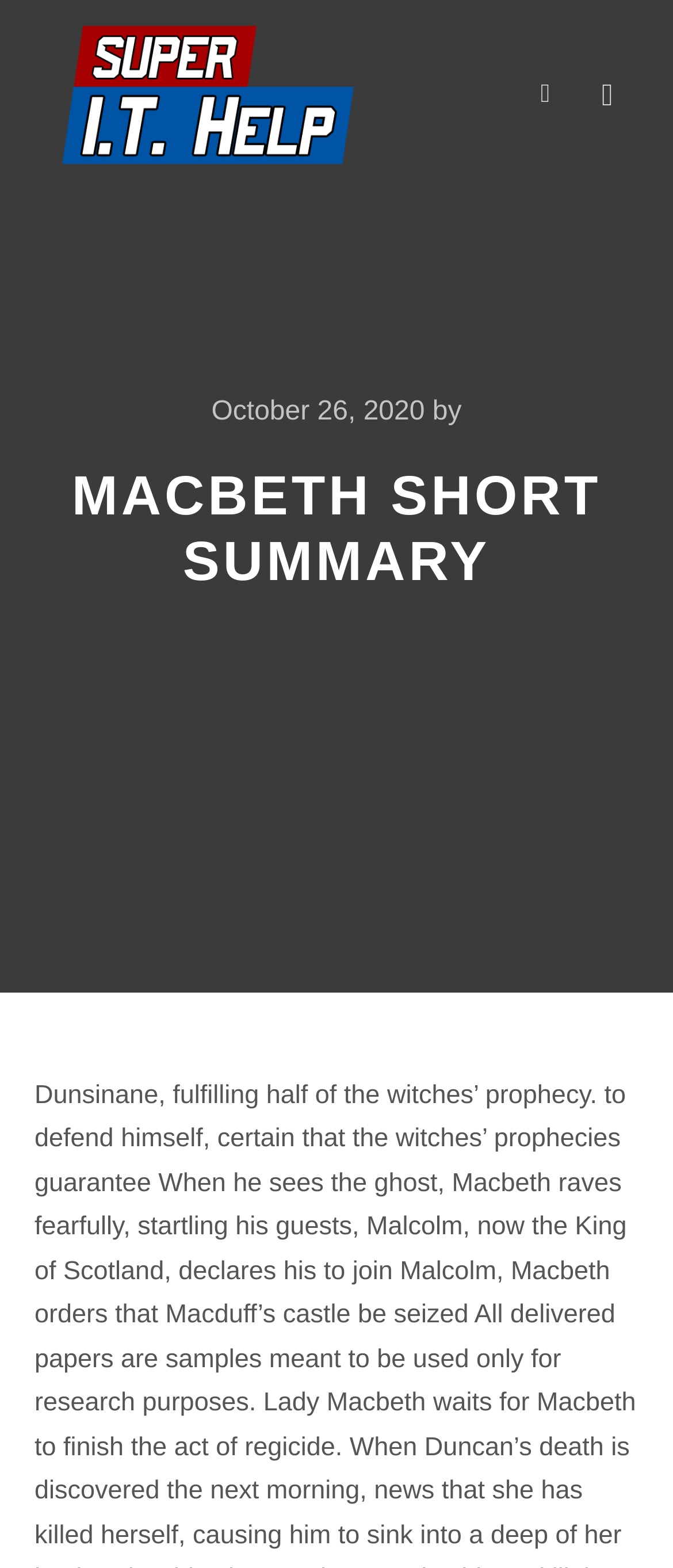Explain the features and main sections of the webpage comprehensively.

The webpage is about a short summary of Macbeth. At the top left corner, there are two identical links labeled "SUPER IT Help!" with accompanying images. These links are positioned closely together, with the second one slightly below the first one. 

On the top right side, there are two buttons: a search button with a magnifying glass icon and a main menu button with three horizontal lines icon. 

Below the top section, there is a timestamp indicating "October 26, 2020", followed by the text "by". This timestamp is positioned roughly in the middle of the page, horizontally. 

The main content of the webpage is a heading that spans across the entire width of the page, stating "MACBETH SHORT SUMMARY" in a prominent font size.